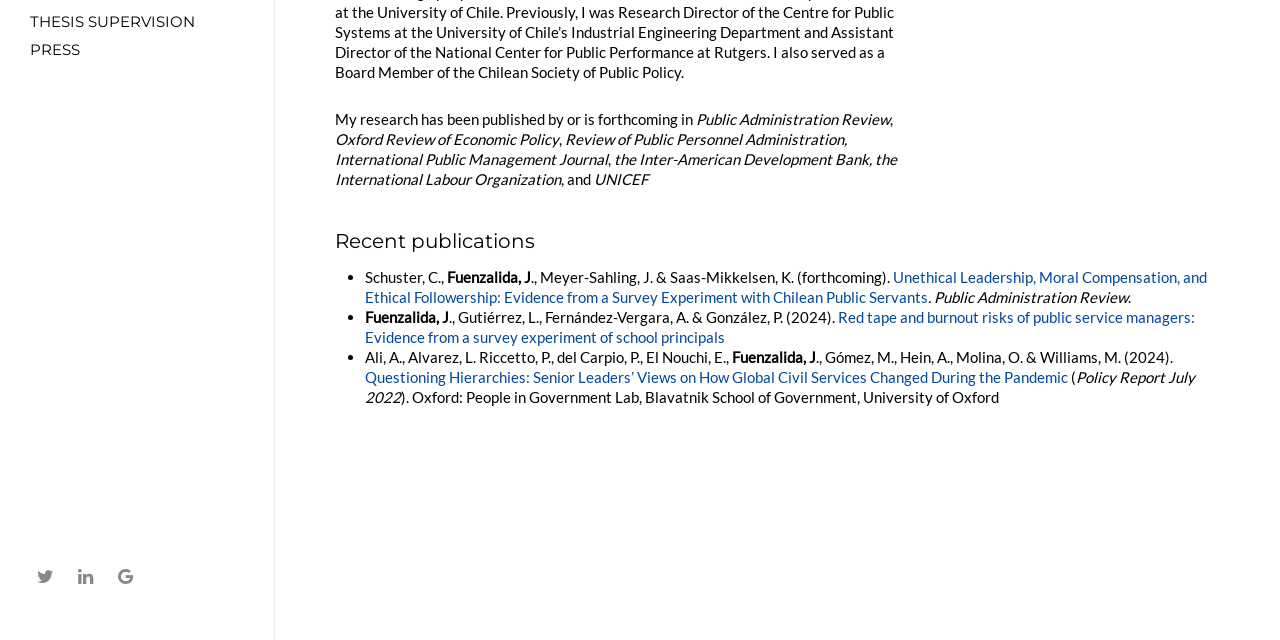Locate the UI element described by Press and provide its bounding box coordinates. Use the format (top-left x, top-left y, bottom-right x, bottom-right y) with all values as floating point numbers between 0 and 1.

[0.023, 0.055, 0.062, 0.099]